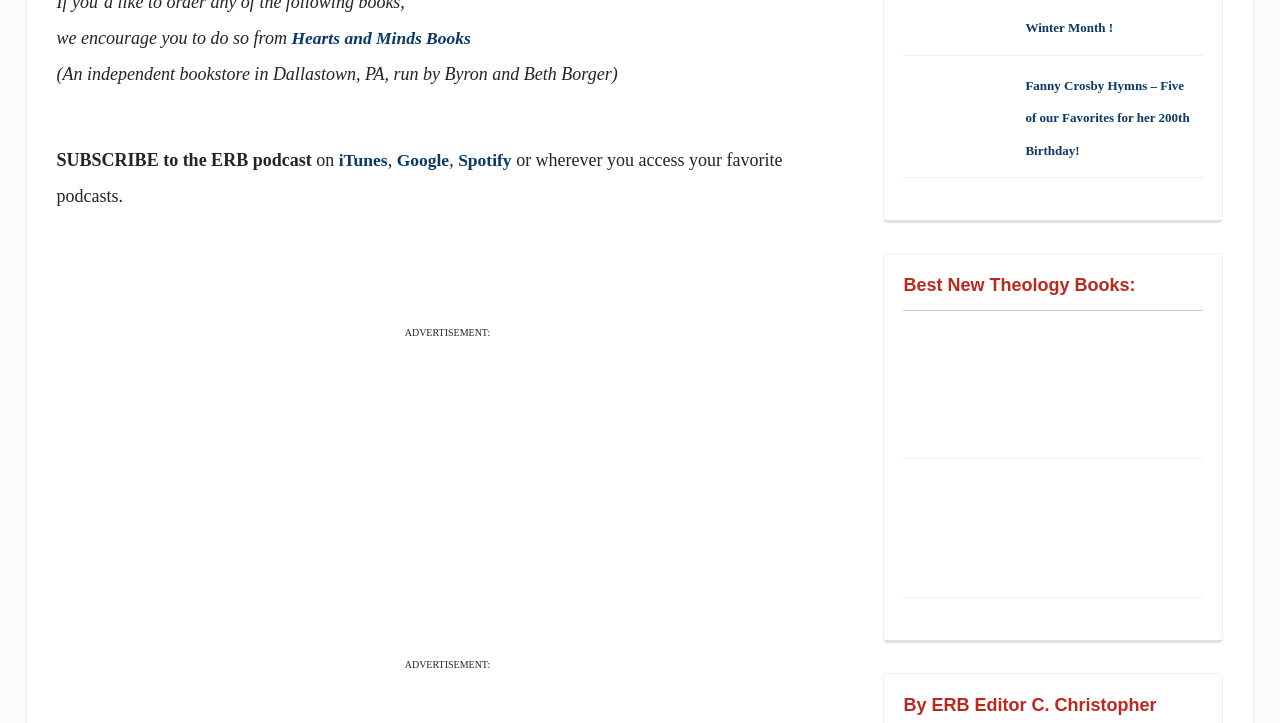Answer the question in a single word or phrase:
What is the category of books listed below the separator?

Theology Books